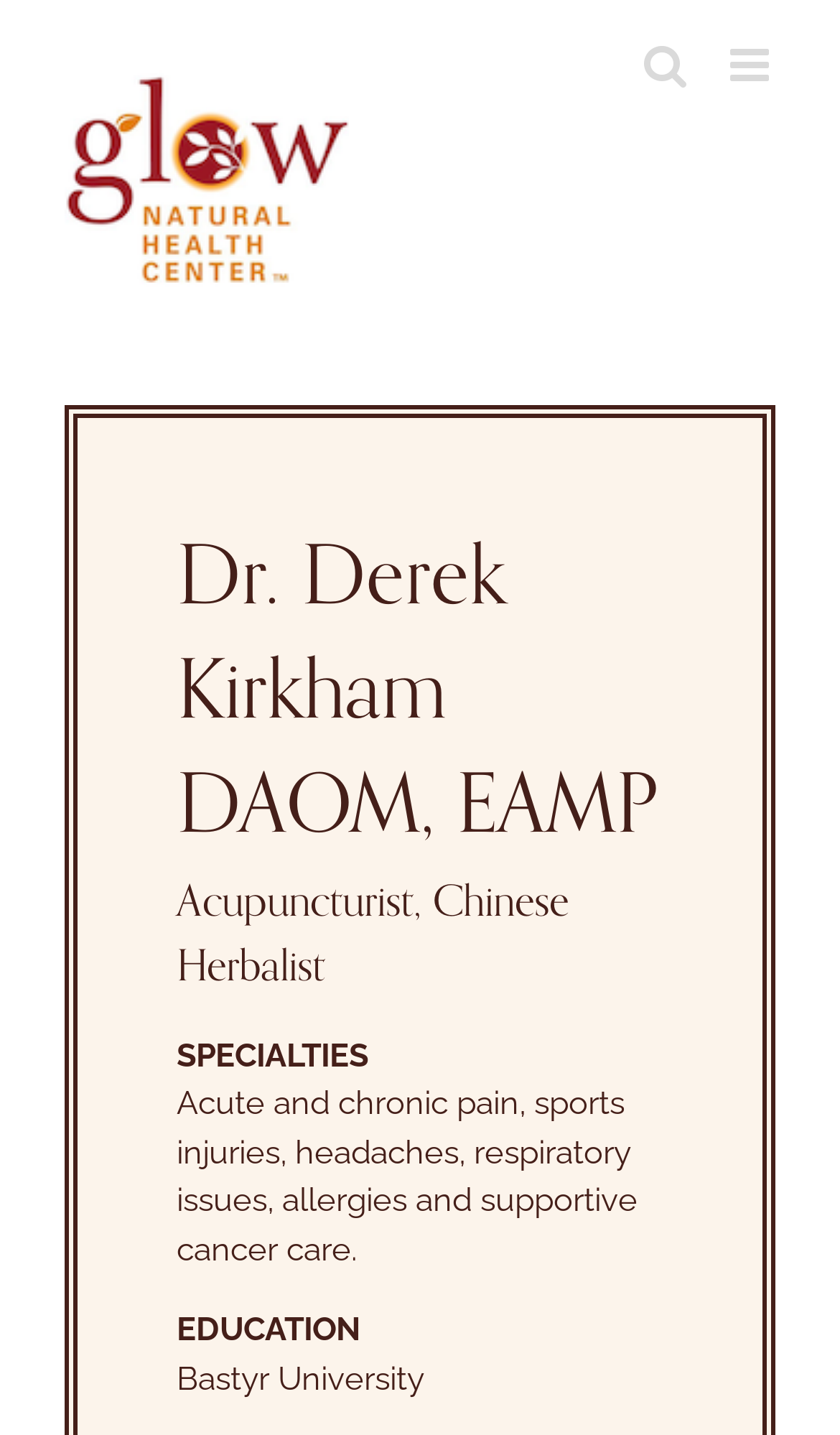Can you identify and provide the main heading of the webpage?

Dr. Derek Kirkham DAOM, EAMP